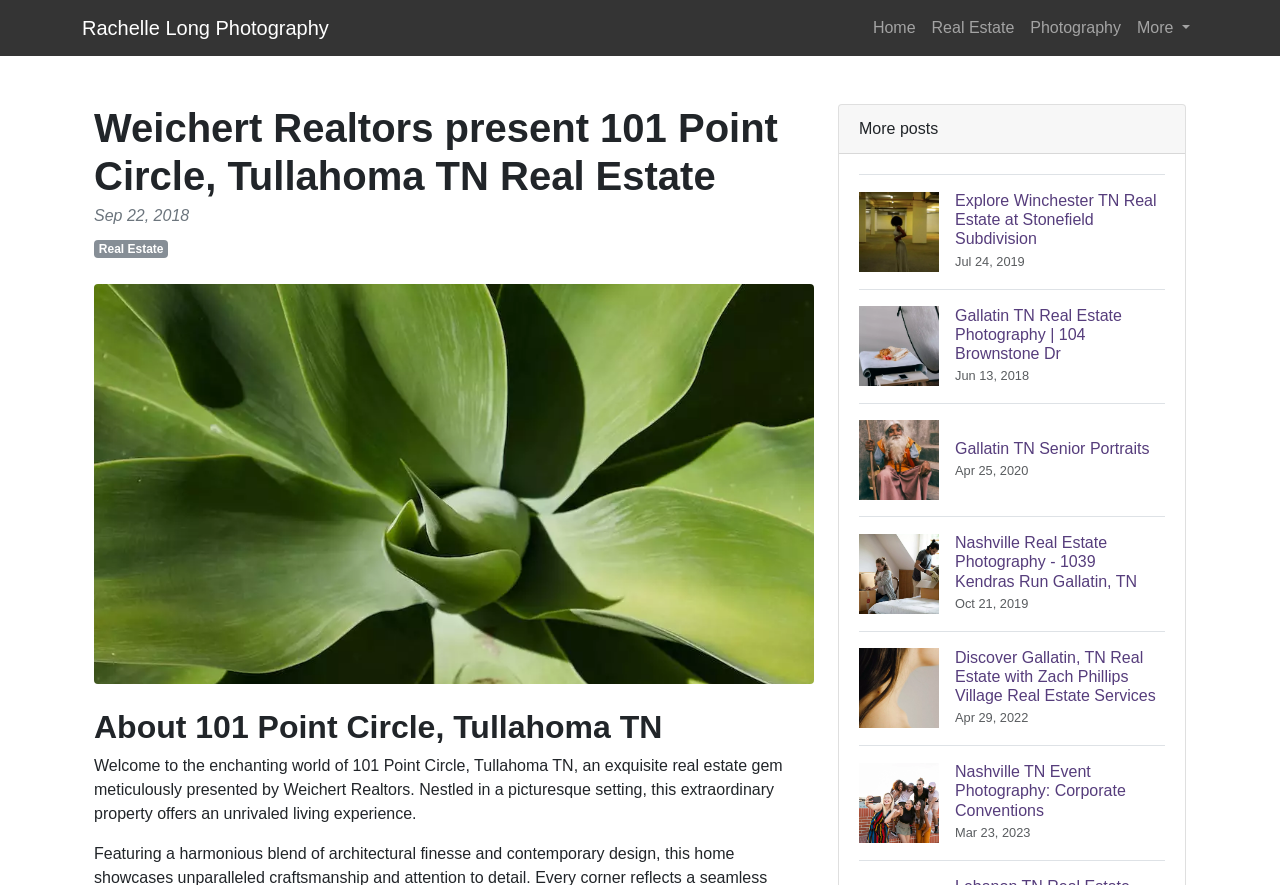Please identify the bounding box coordinates of the area I need to click to accomplish the following instruction: "Explore 'Home'".

[0.676, 0.009, 0.722, 0.054]